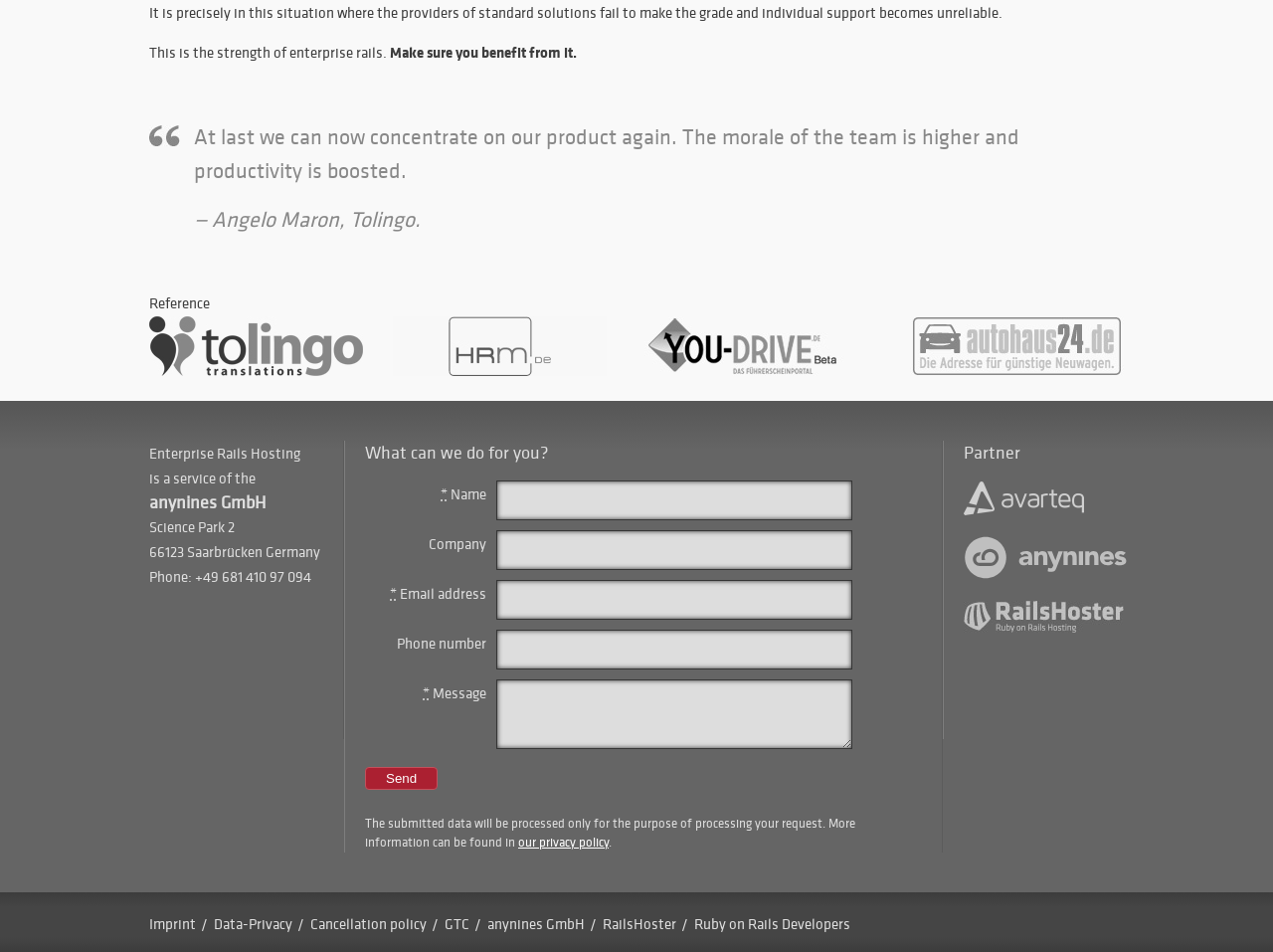Answer the question in one word or a short phrase:
How many text boxes are there in the contact form?

5